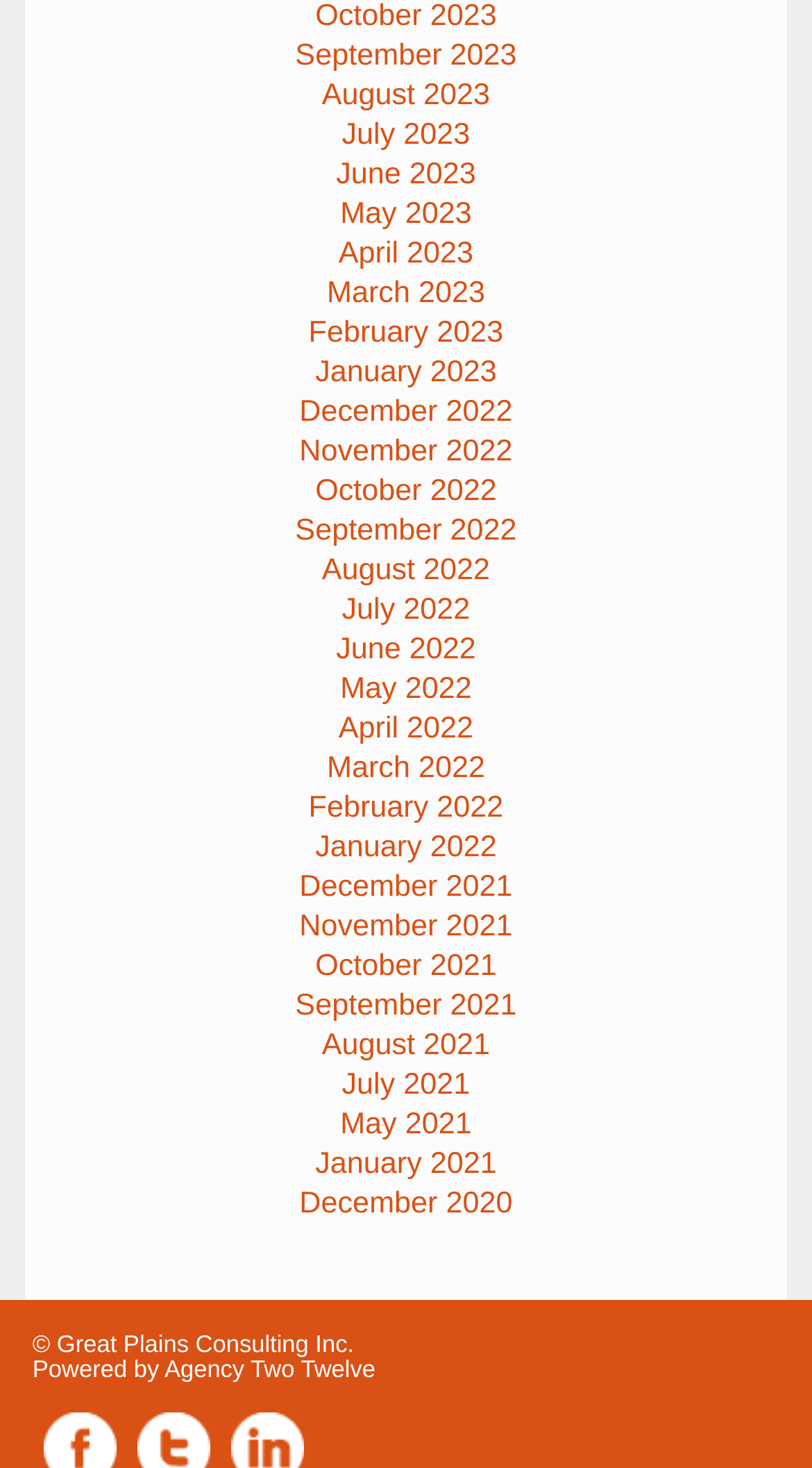Please specify the bounding box coordinates in the format (top-left x, top-left y, bottom-right x, bottom-right y), with values ranging from 0 to 1. Identify the bounding box for the UI component described as follows: Powered by Agency Two Twelve

[0.04, 0.925, 0.462, 0.942]